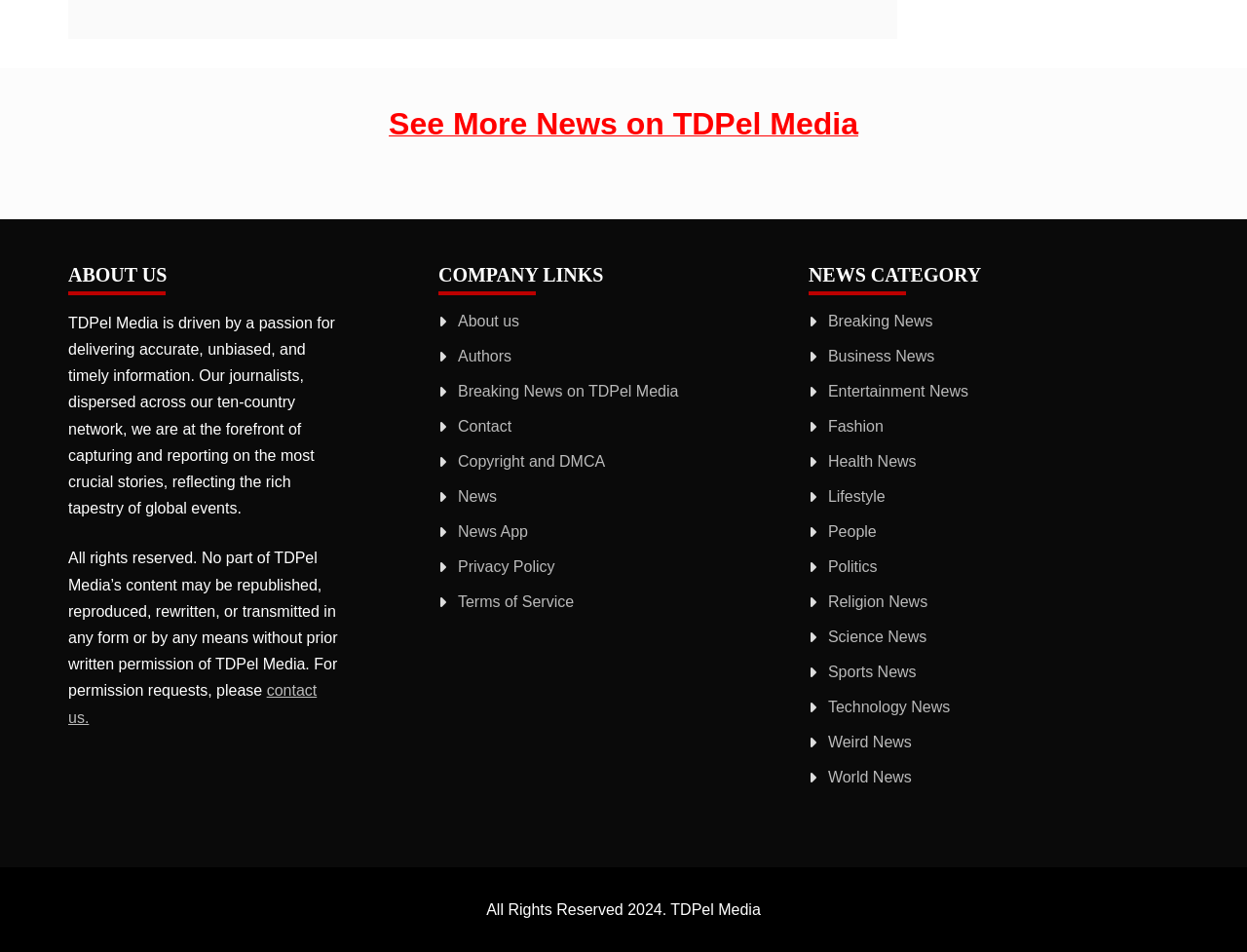Please specify the bounding box coordinates of the element that should be clicked to execute the given instruction: 'Contact 'TDPel Media''. Ensure the coordinates are four float numbers between 0 and 1, expressed as [left, top, right, bottom].

[0.055, 0.717, 0.254, 0.762]